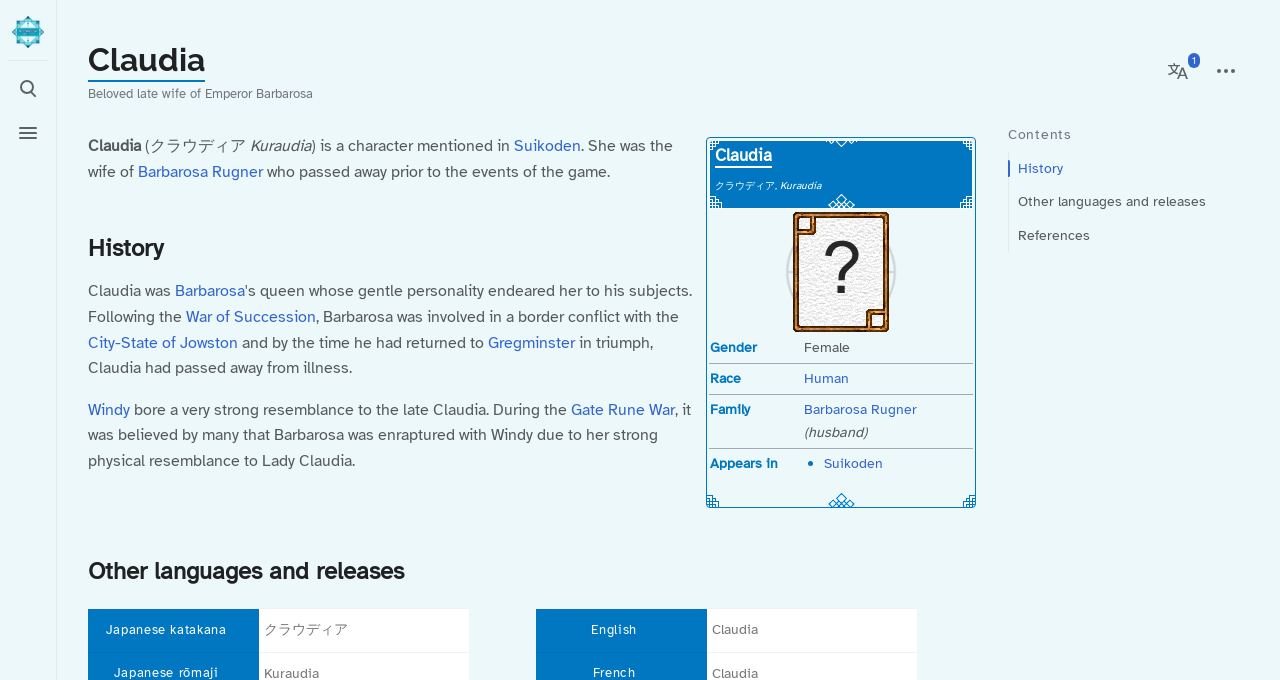Please identify the bounding box coordinates of the area that needs to be clicked to follow this instruction: "View Claudia's information".

[0.069, 0.059, 0.16, 0.121]